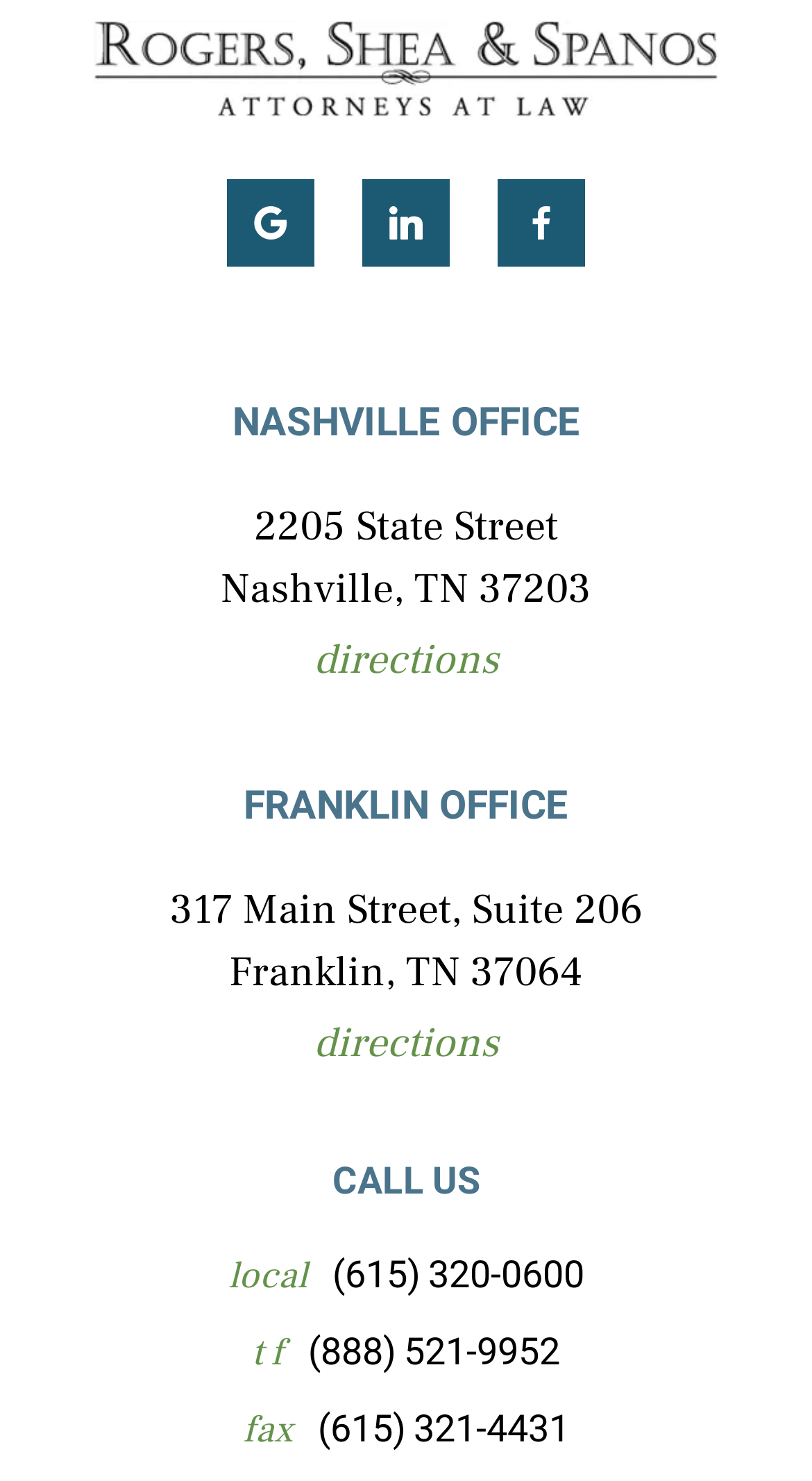Locate the bounding box coordinates of the clickable region necessary to complete the following instruction: "call the local number". Provide the coordinates in the format of four float numbers between 0 and 1, i.e., [left, top, right, bottom].

[0.399, 0.846, 0.719, 0.875]